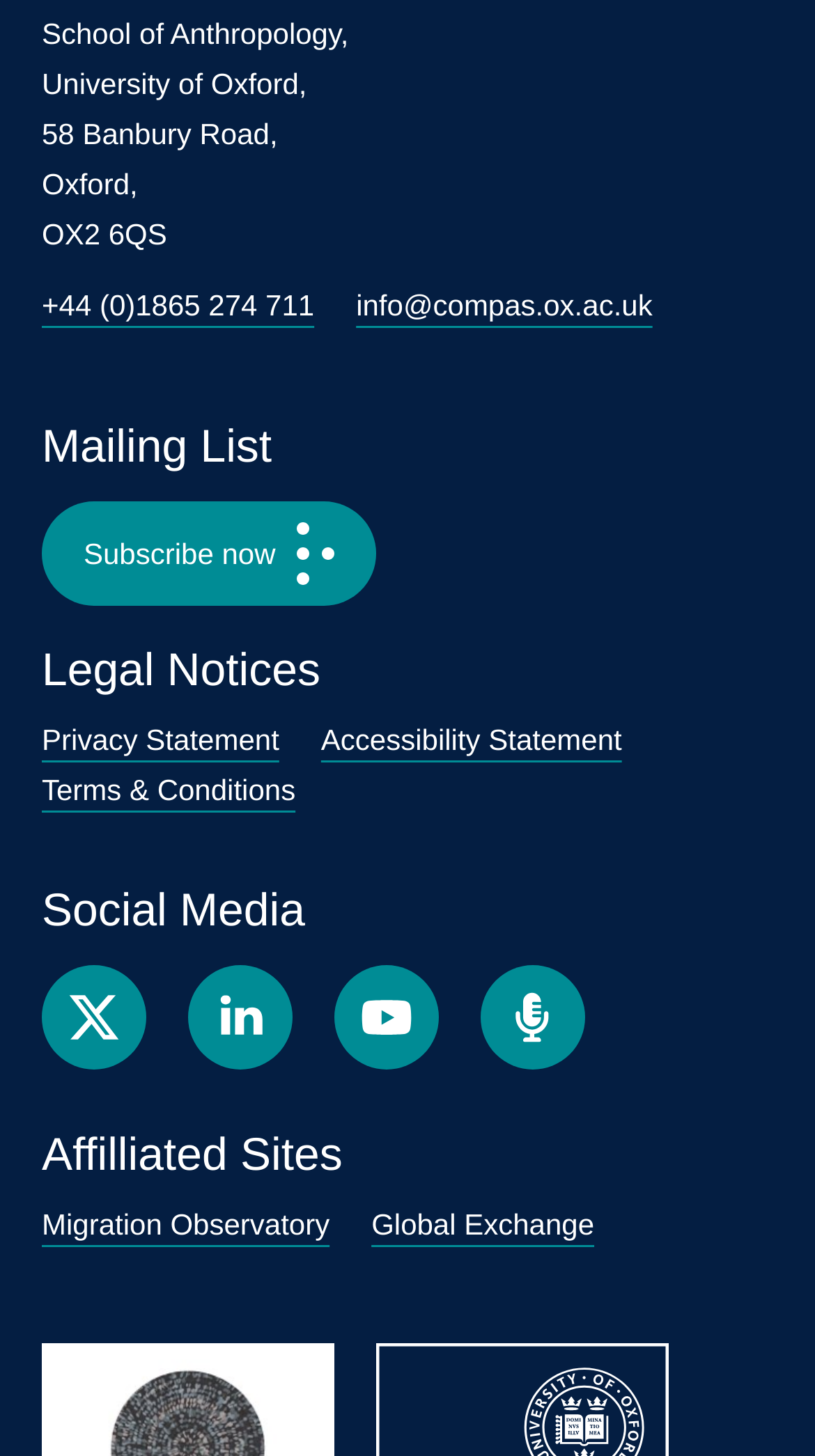What is the email address to contact the School of Anthropology?
Refer to the image and offer an in-depth and detailed answer to the question.

I found the email address by looking at the link element with the text 'info@compas.ox.ac.uk', which is located next to the phone number.